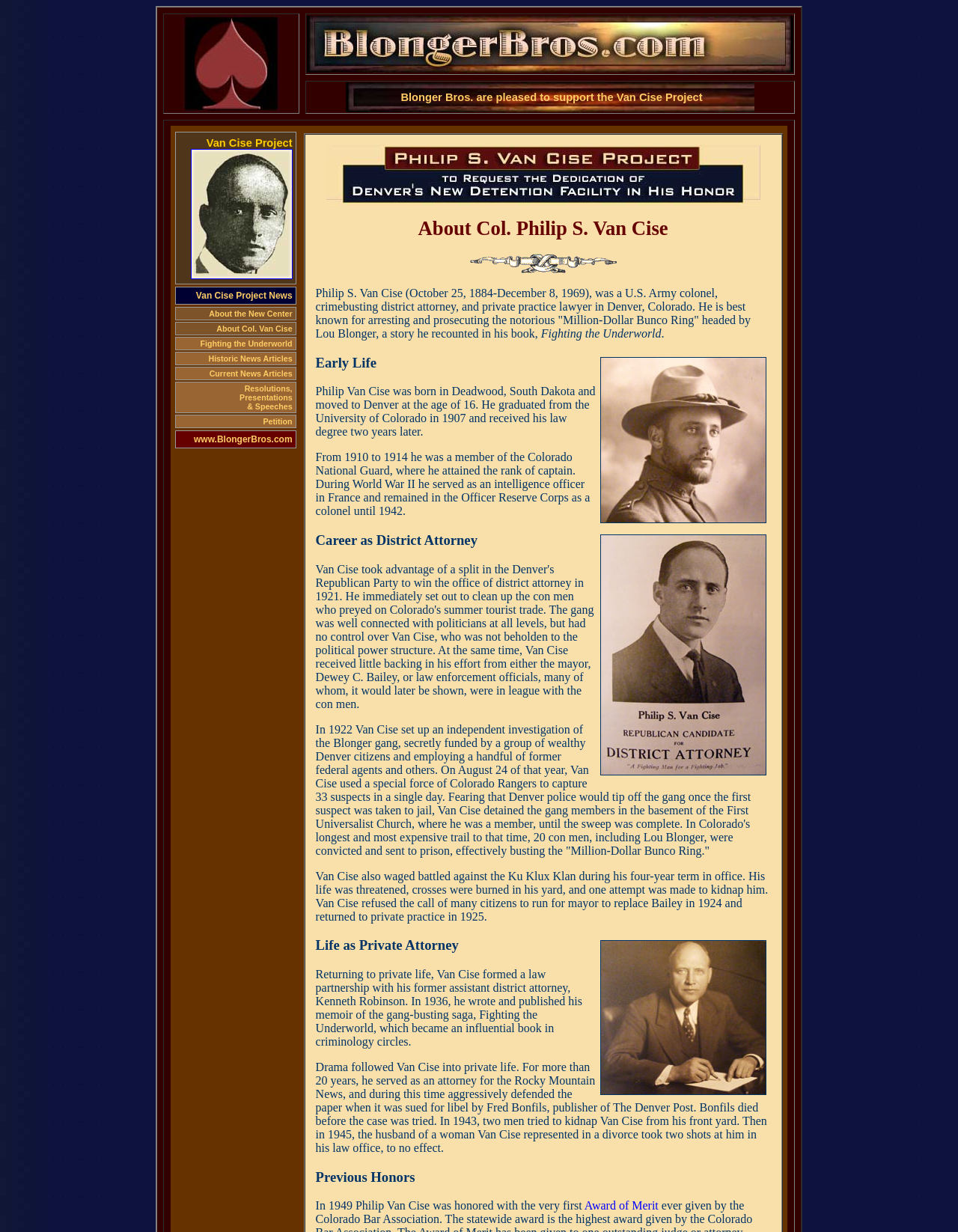Locate the bounding box of the UI element defined by this description: "About the New Center". The coordinates should be given as four float numbers between 0 and 1, formatted as [left, top, right, bottom].

[0.218, 0.251, 0.305, 0.258]